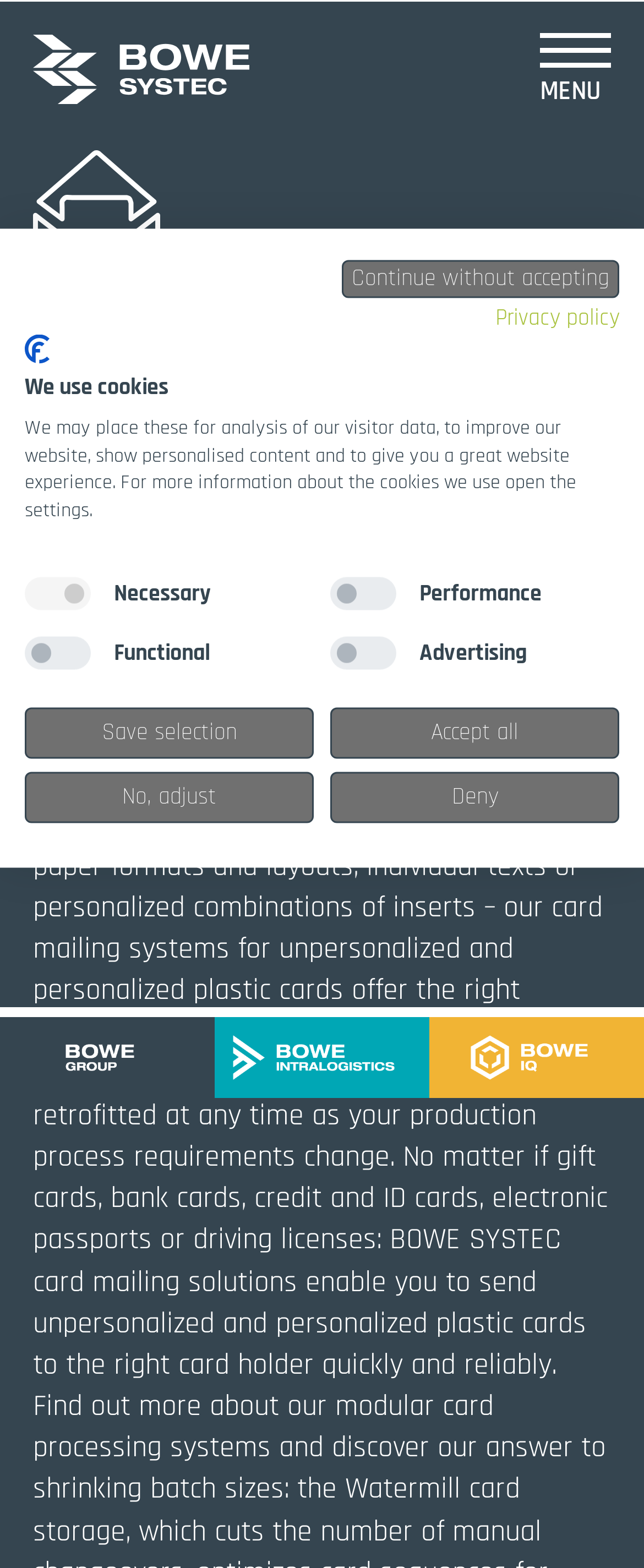Determine the bounding box coordinates for the clickable element required to fulfill the instruction: "Click the Products link". Provide the coordinates as four float numbers between 0 and 1, i.e., [left, top, right, bottom].

[0.367, 0.368, 0.51, 0.391]